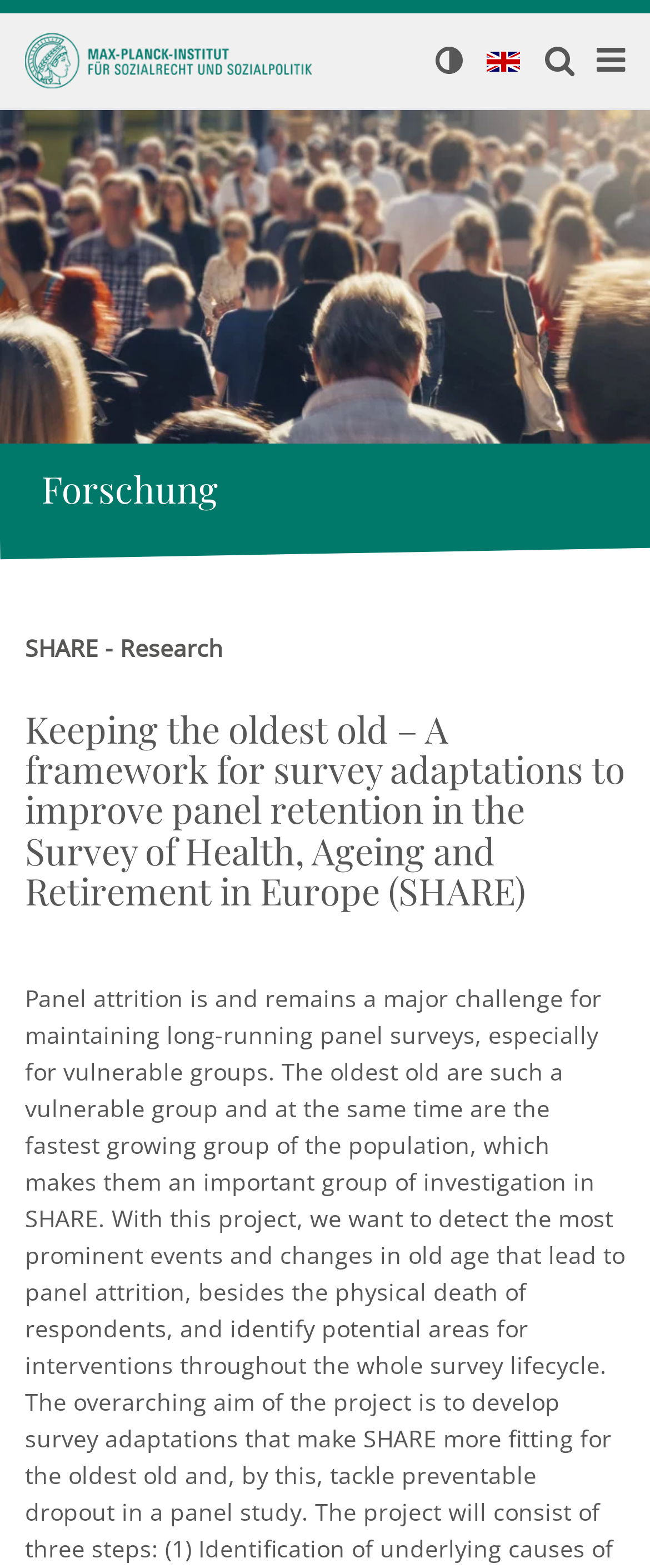What is the name of the institute?
Look at the image and provide a detailed response to the question.

The name of the institute can be found in the link at the top left corner of the webpage, which is also accompanied by an image with the same name.